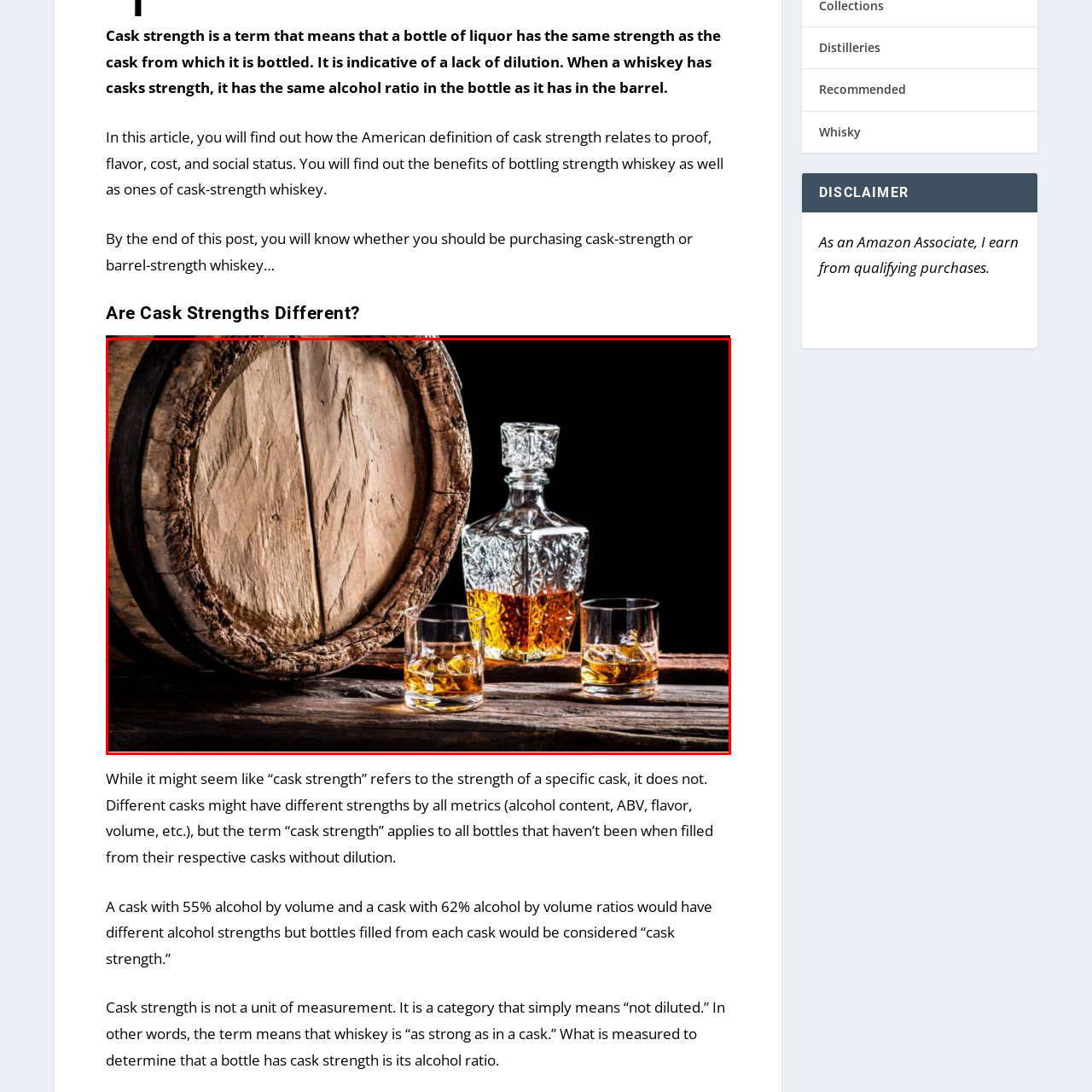Refer to the section enclosed in the red box, How many glasses are beside the decanter? Please answer briefly with a single word or phrase.

Two